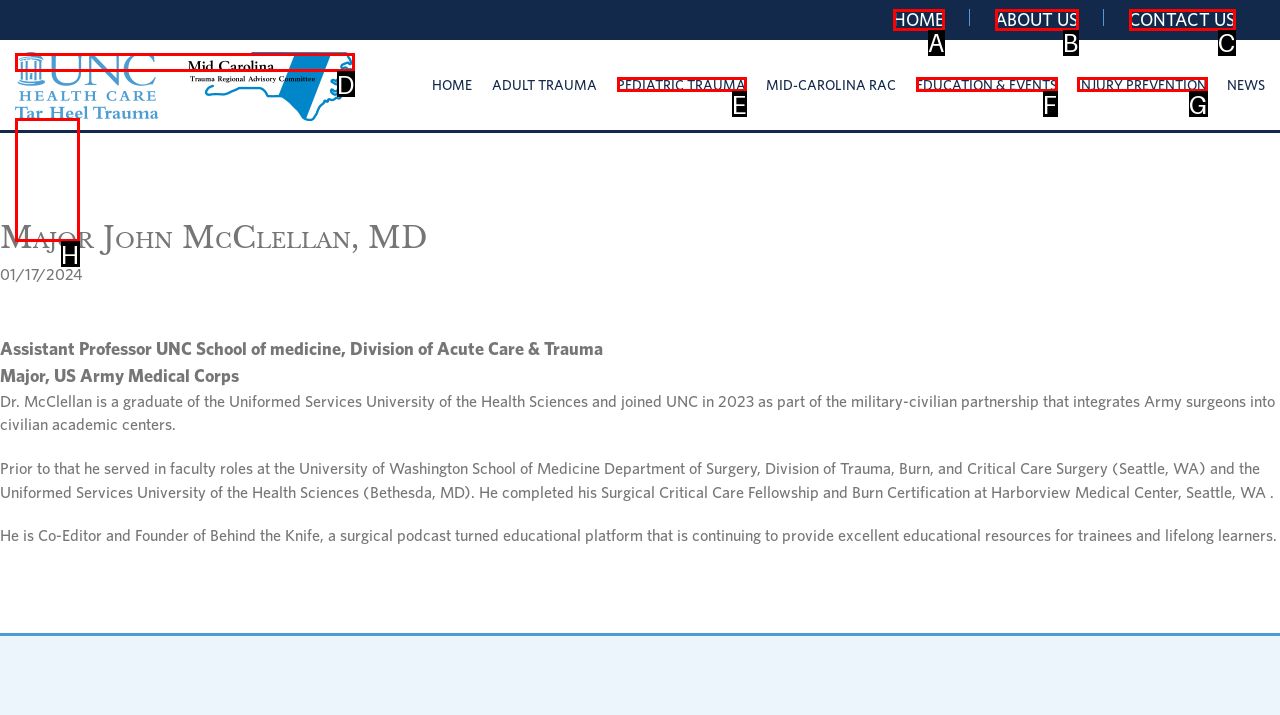Choose the letter that best represents the description: Education & Events. Answer with the letter of the selected choice directly.

F